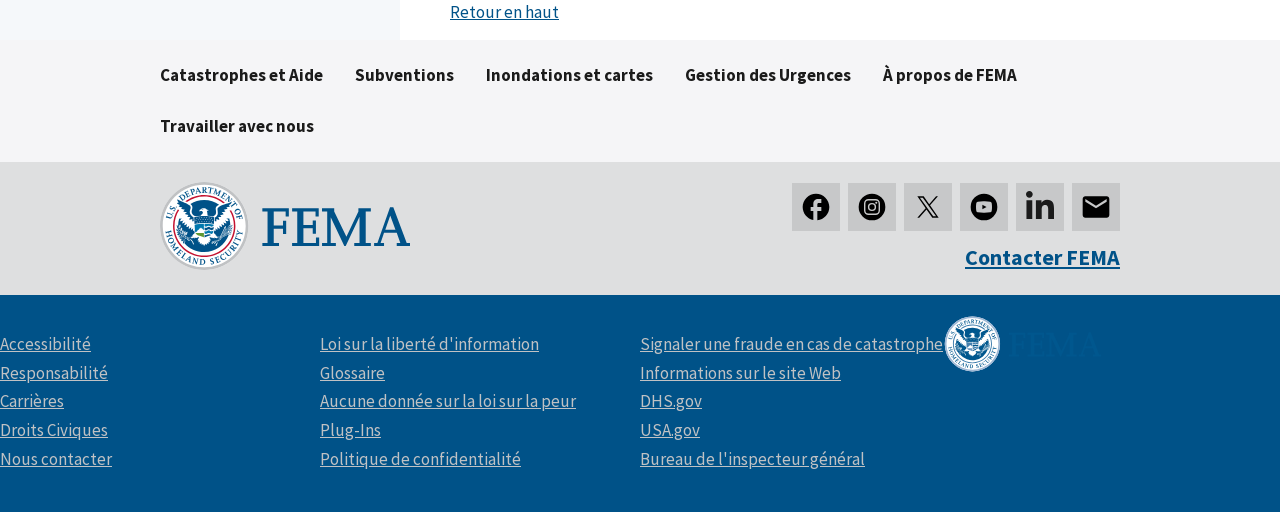Pinpoint the bounding box coordinates of the element that must be clicked to accomplish the following instruction: "Go to Catastrophes et Aide". The coordinates should be in the format of four float numbers between 0 and 1, i.e., [left, top, right, bottom].

[0.125, 0.099, 0.252, 0.198]